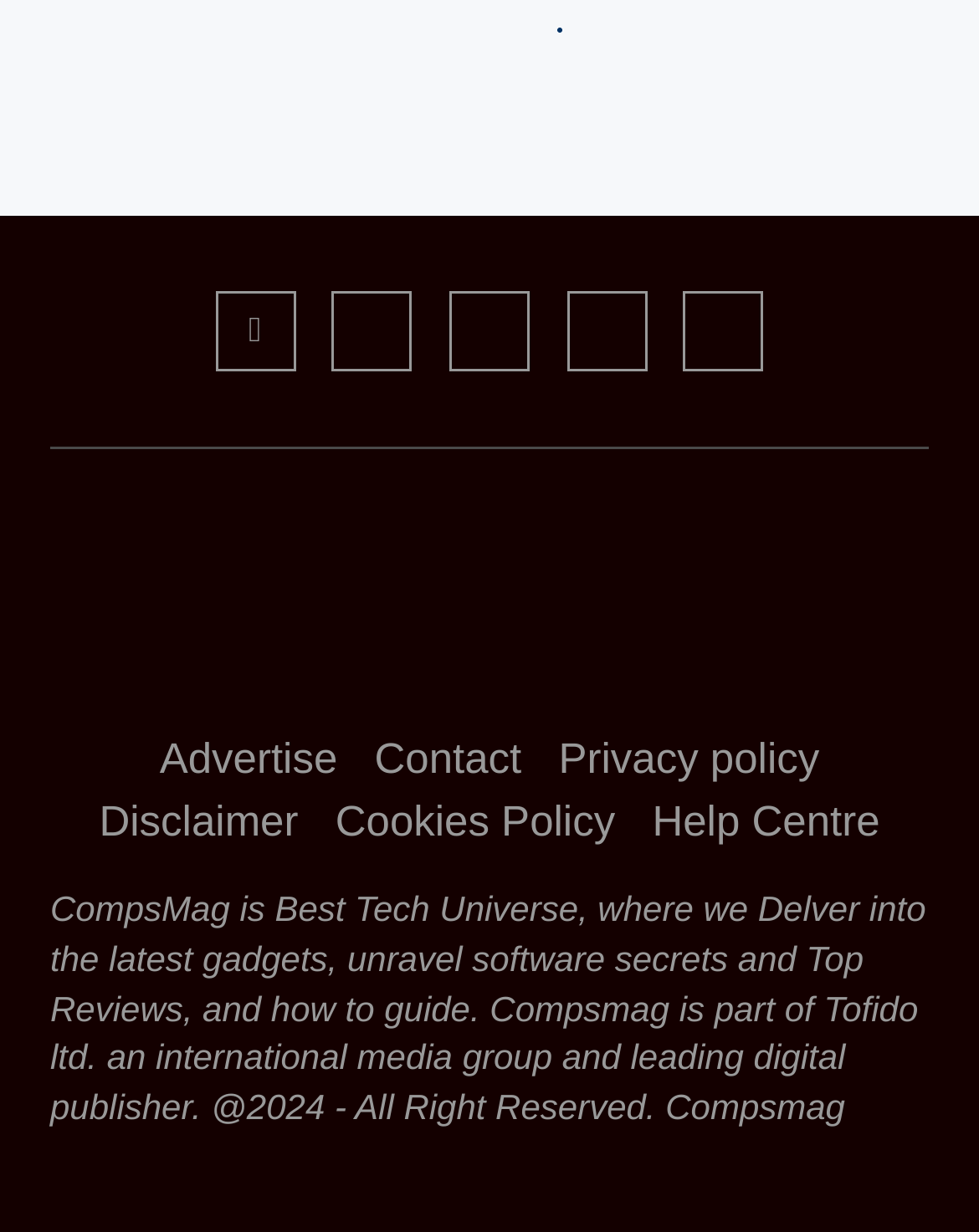Provide your answer in a single word or phrase: 
How many links are available in the footer section?

7